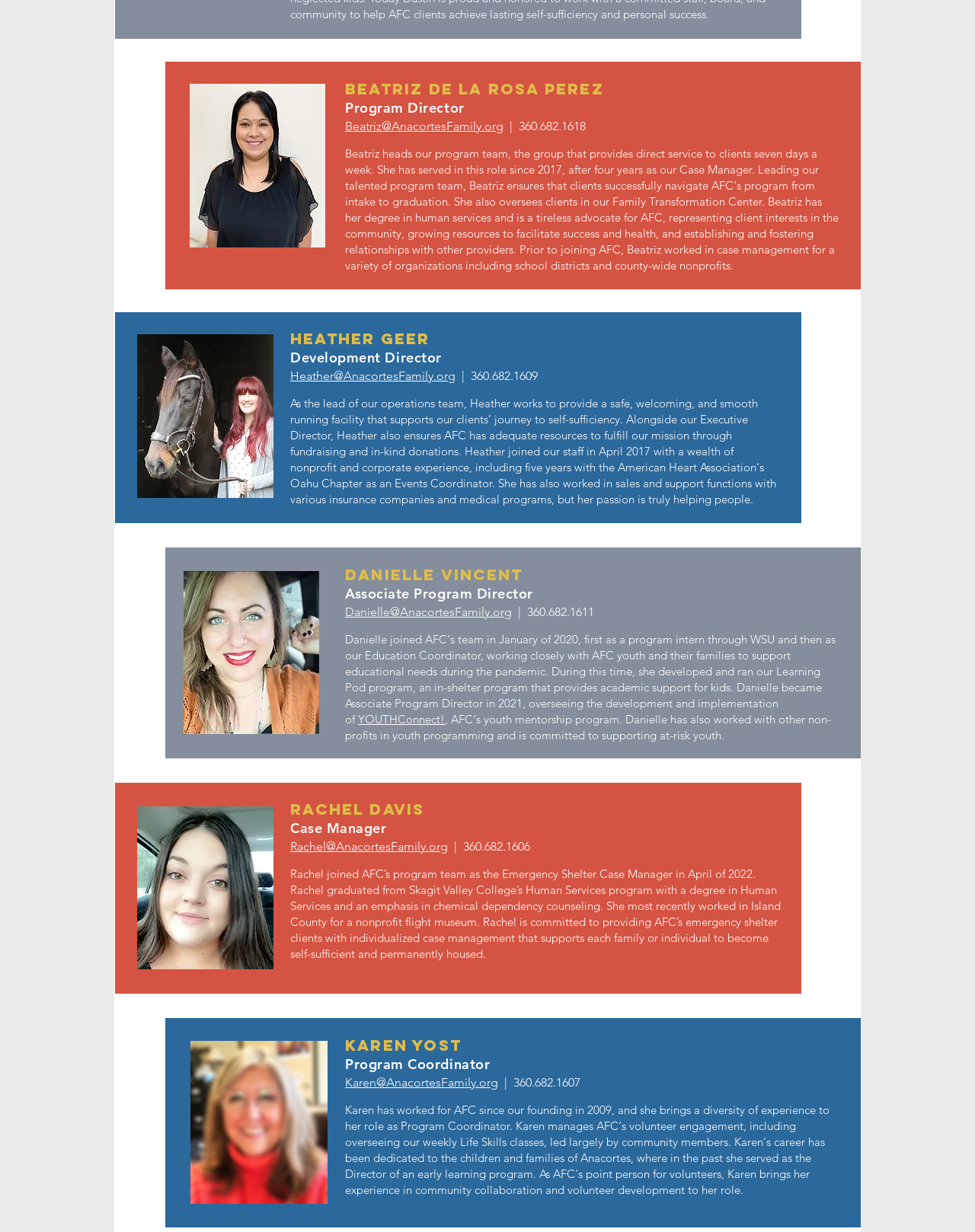Determine the bounding box coordinates of the UI element described by: "360.682.1607".

[0.527, 0.872, 0.595, 0.884]